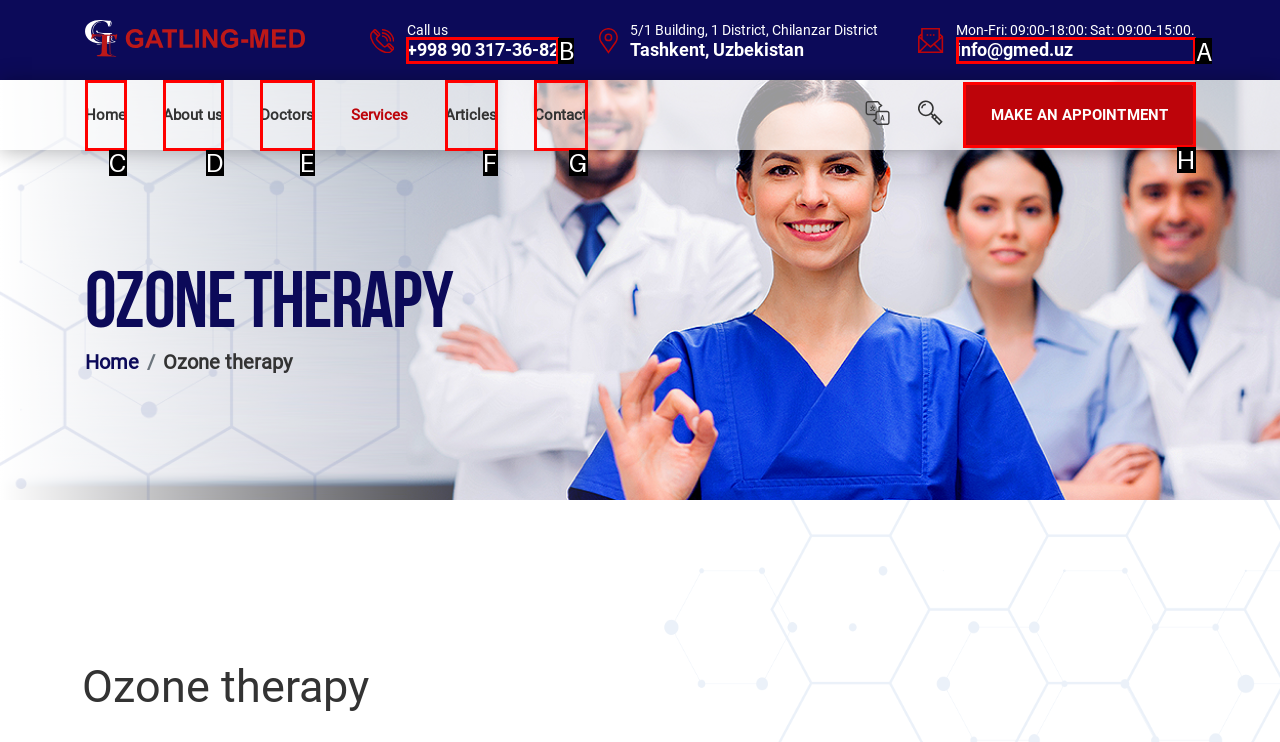Select the letter of the UI element you need to click on to fulfill this task: Send an email to the clinic. Write down the letter only.

A